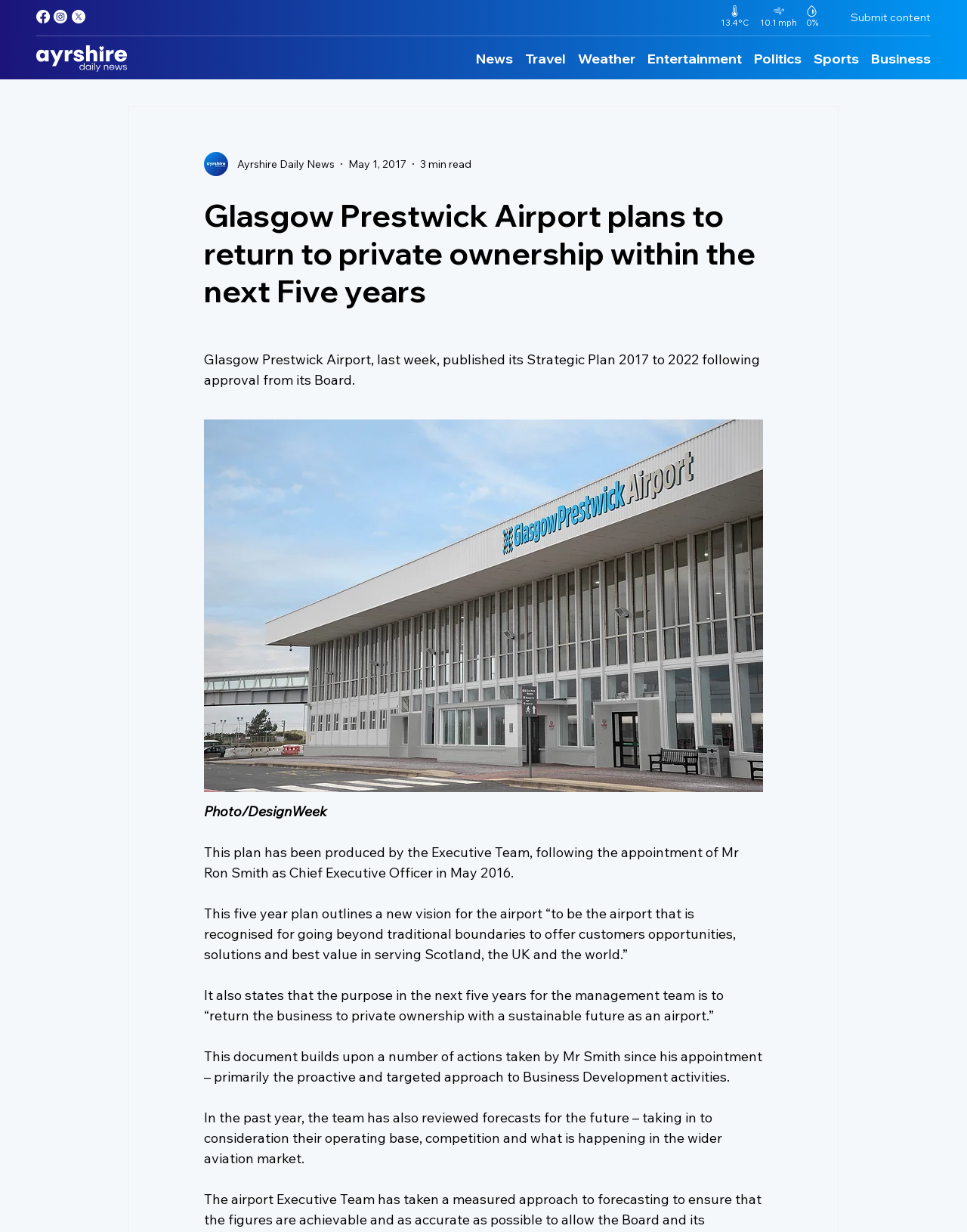What is the vision of Glasgow Prestwick Airport?
Observe the image and answer the question with a one-word or short phrase response.

To be the airport that is recognised for going beyond traditional boundaries